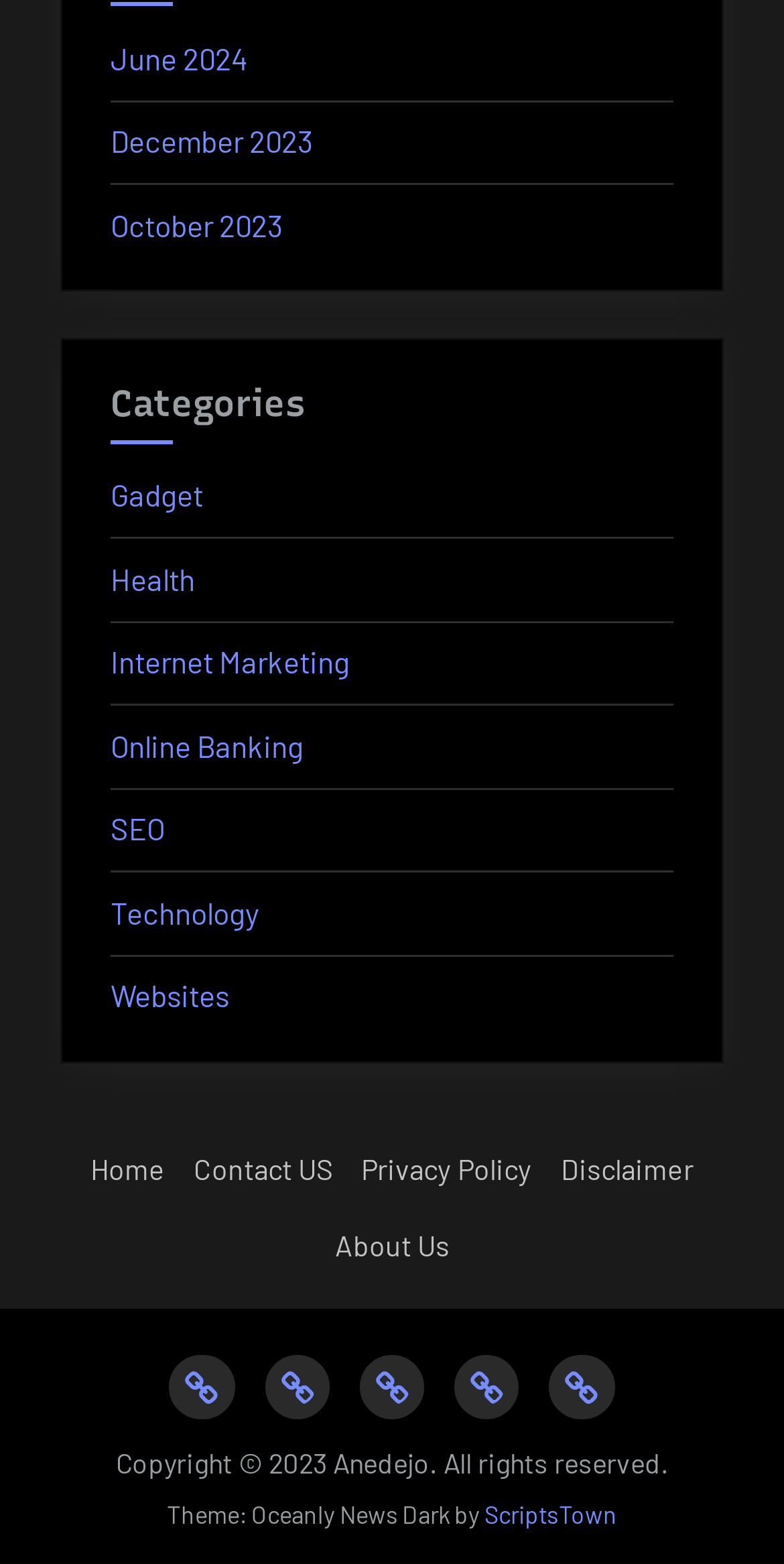Find and indicate the bounding box coordinates of the region you should select to follow the given instruction: "View June 2024".

[0.141, 0.026, 0.315, 0.049]